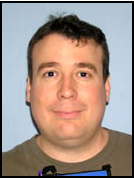Please give a one-word or short phrase response to the following question: 
Is the man facing the camera directly?

Yes